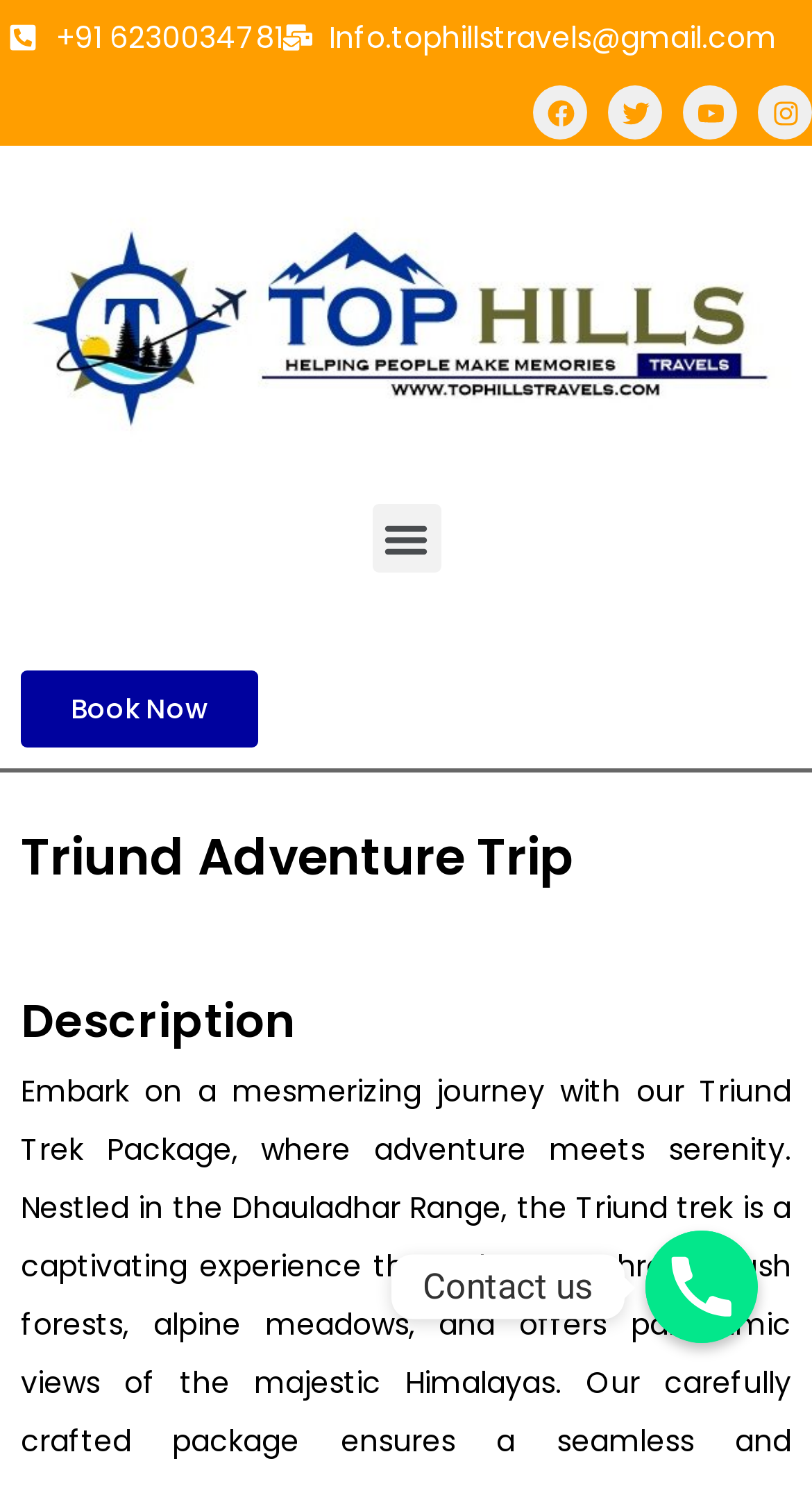Given the element description "Facebook", identify the bounding box of the corresponding UI element.

[0.656, 0.057, 0.723, 0.094]